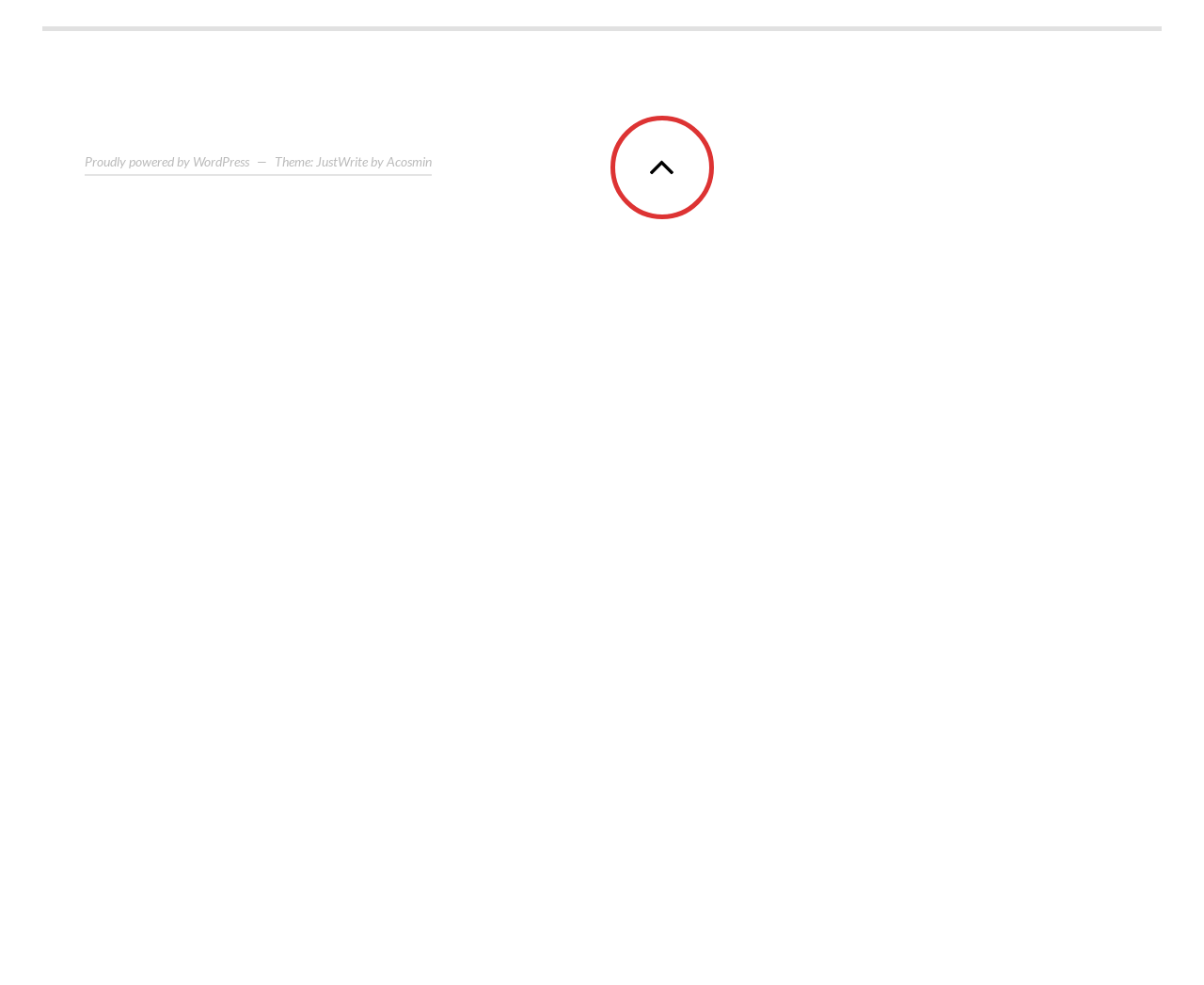Determine the bounding box for the described HTML element: "Health and Fitness". Ensure the coordinates are four float numbers between 0 and 1 in the format [left, top, right, bottom].

[0.512, 0.767, 0.604, 0.792]